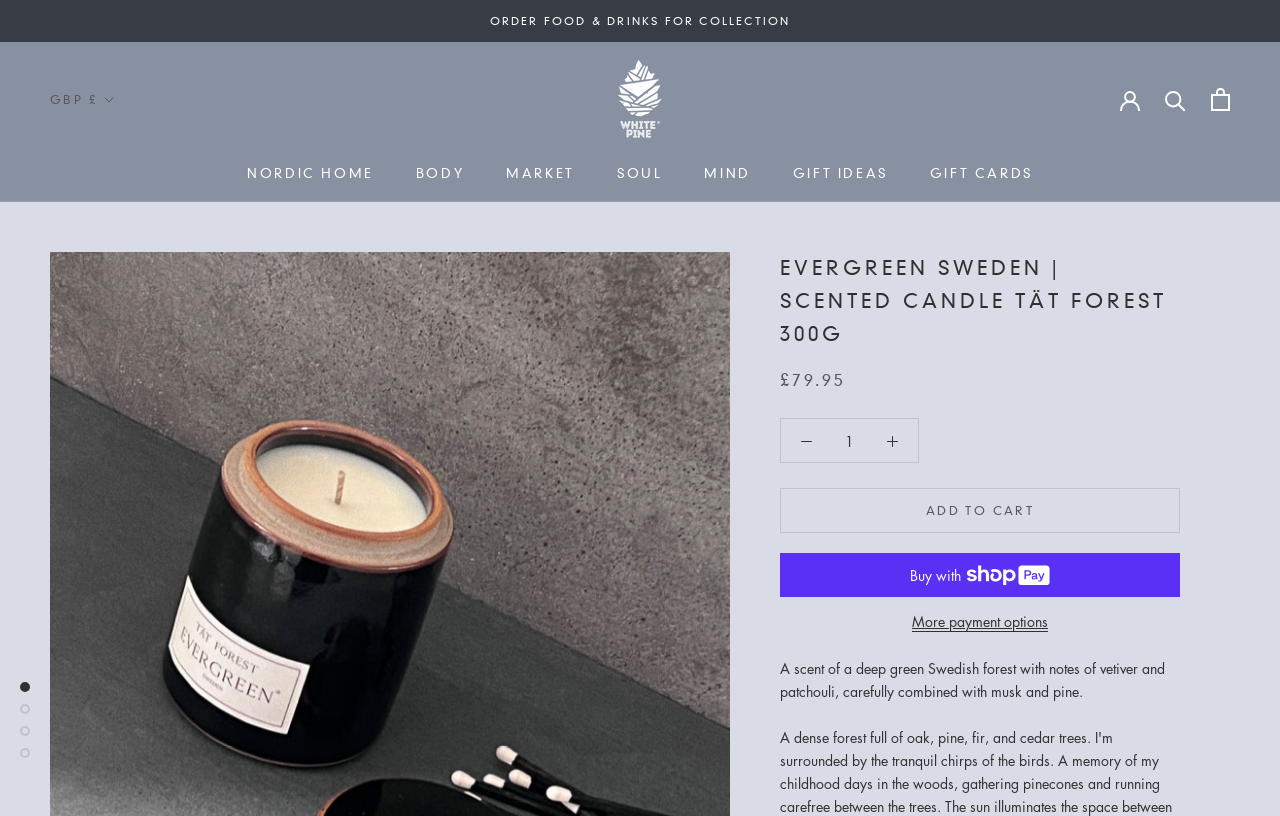Determine the bounding box for the UI element as described: "alt="White Pine London"". The coordinates should be represented as four float numbers between 0 and 1, formatted as [left, top, right, bottom].

[0.48, 0.074, 0.52, 0.169]